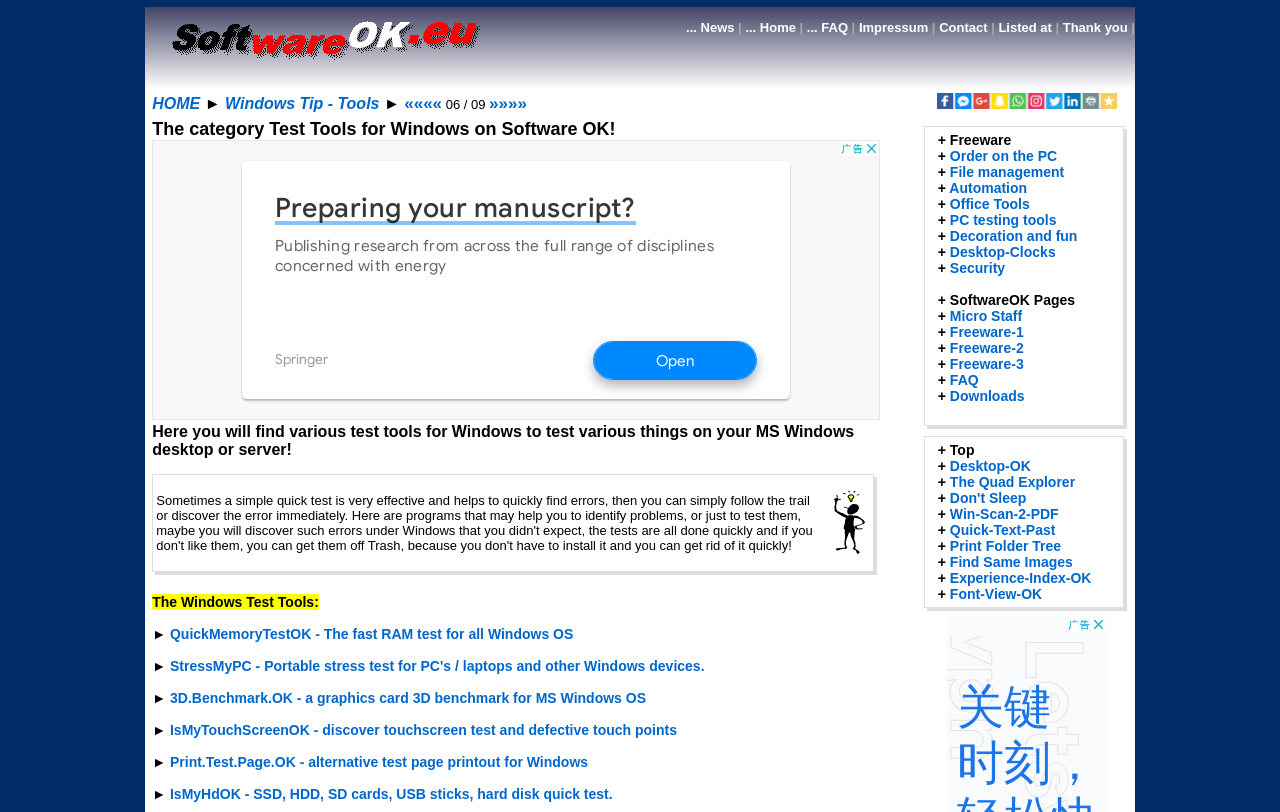Identify the bounding box for the UI element described as: "Decoration and fun". The coordinates should be four float numbers between 0 and 1, i.e., [left, top, right, bottom].

[0.742, 0.28, 0.842, 0.3]